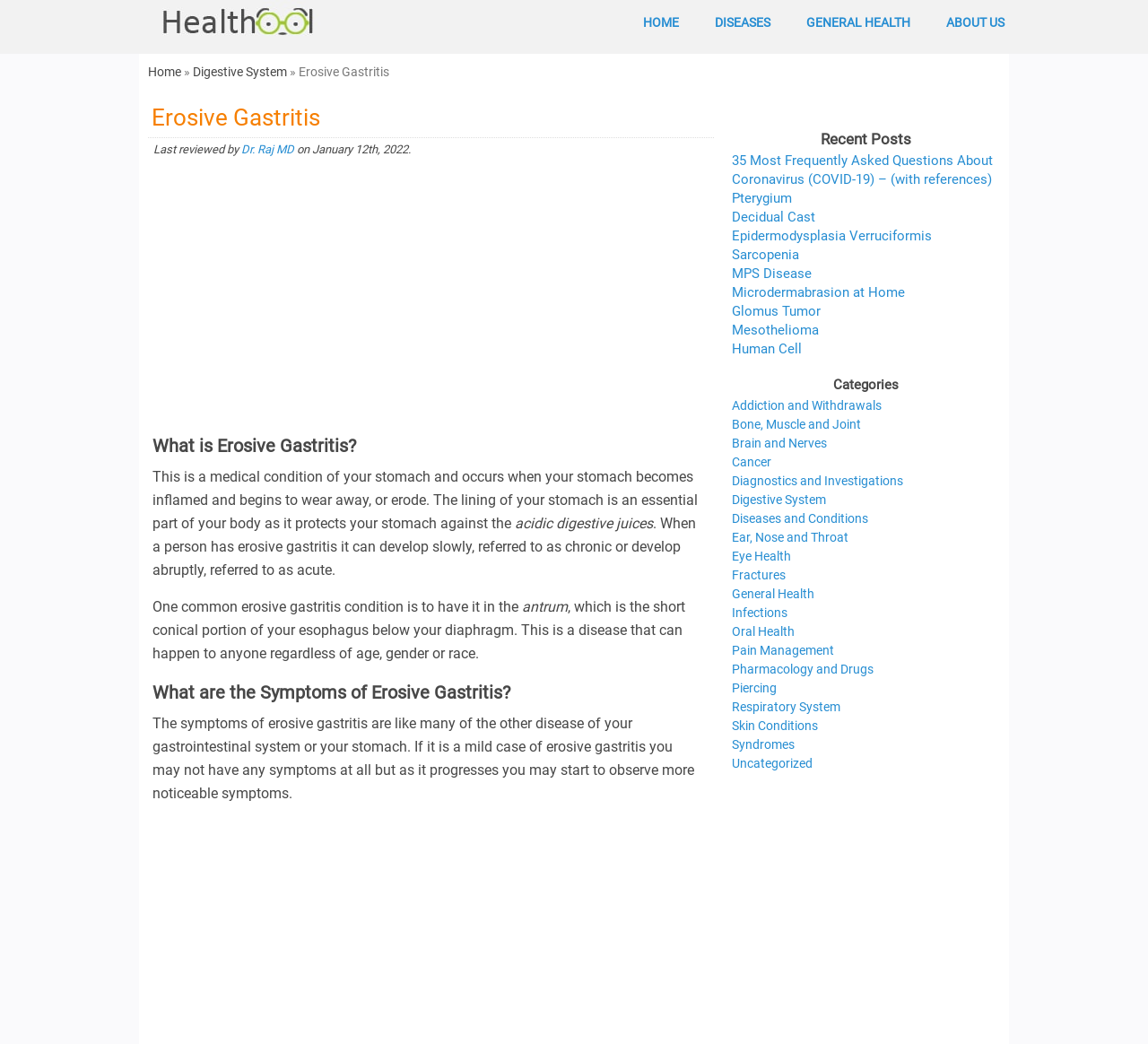Refer to the screenshot and give an in-depth answer to this question: What is the name of the disease described on this webpage?

The webpage has a heading 'Erosive Gastritis' and the text 'This is a medical condition of your stomach and occurs when your stomach becomes inflamed and begins to wear away, or erode.' which indicates that the disease being described is Erosive Gastritis.